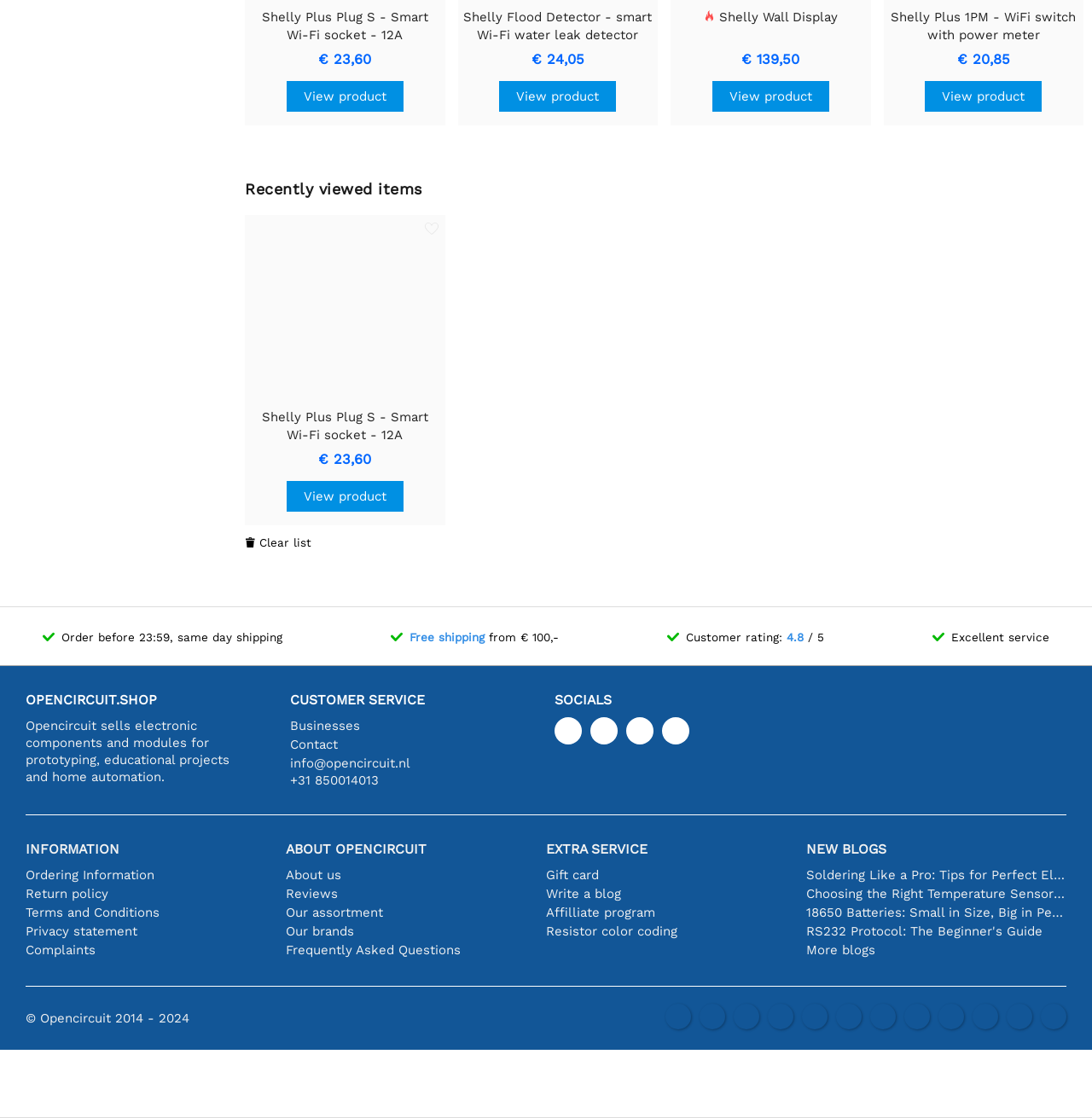Locate the bounding box coordinates of the area you need to click to fulfill this instruction: 'Sign up'. The coordinates must be in the form of four float numbers ranging from 0 to 1: [left, top, right, bottom].

None